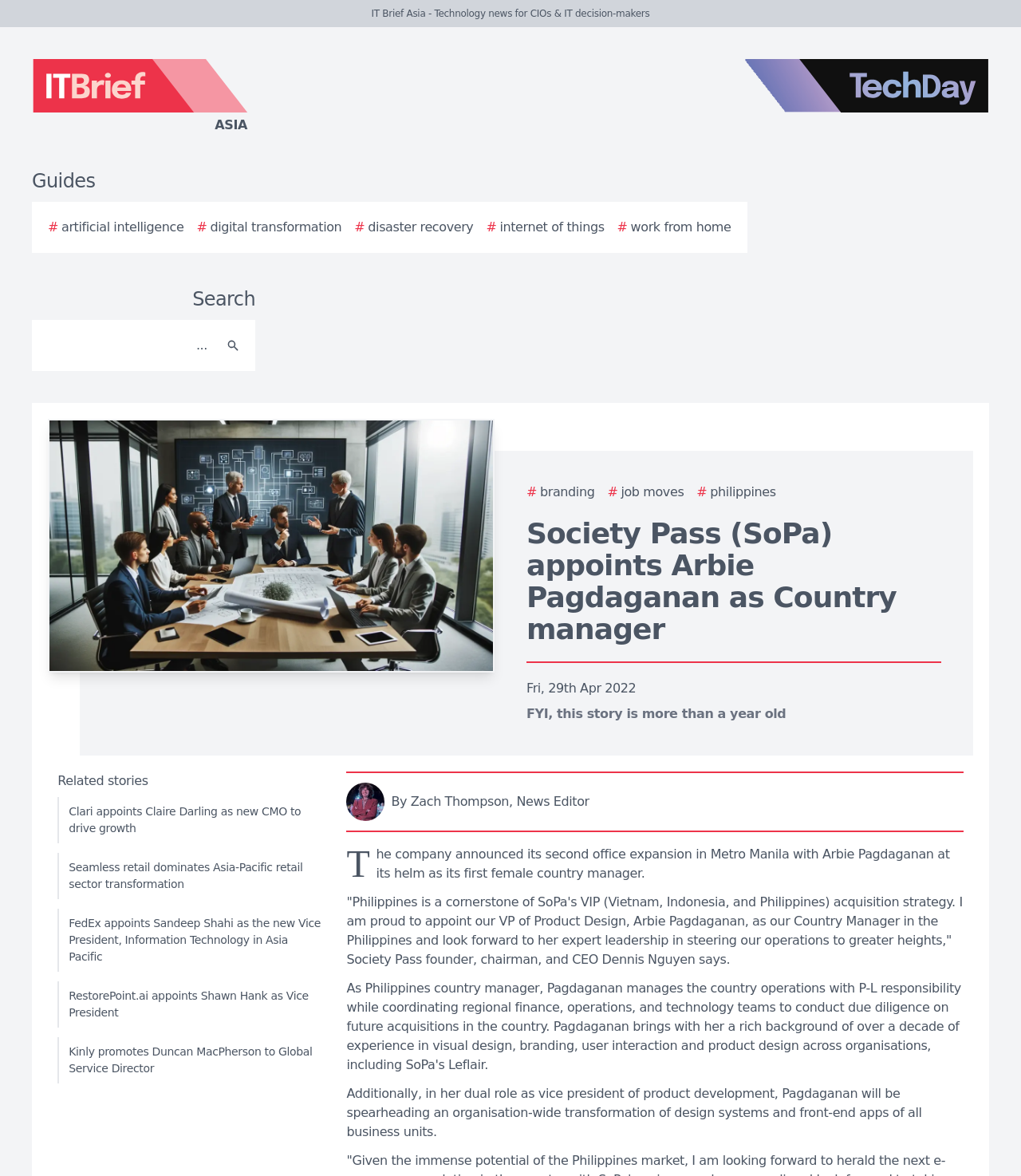Please identify the bounding box coordinates of the element's region that I should click in order to complete the following instruction: "Visit IT Brief Asia homepage". The bounding box coordinates consist of four float numbers between 0 and 1, i.e., [left, top, right, bottom].

[0.0, 0.05, 0.438, 0.115]